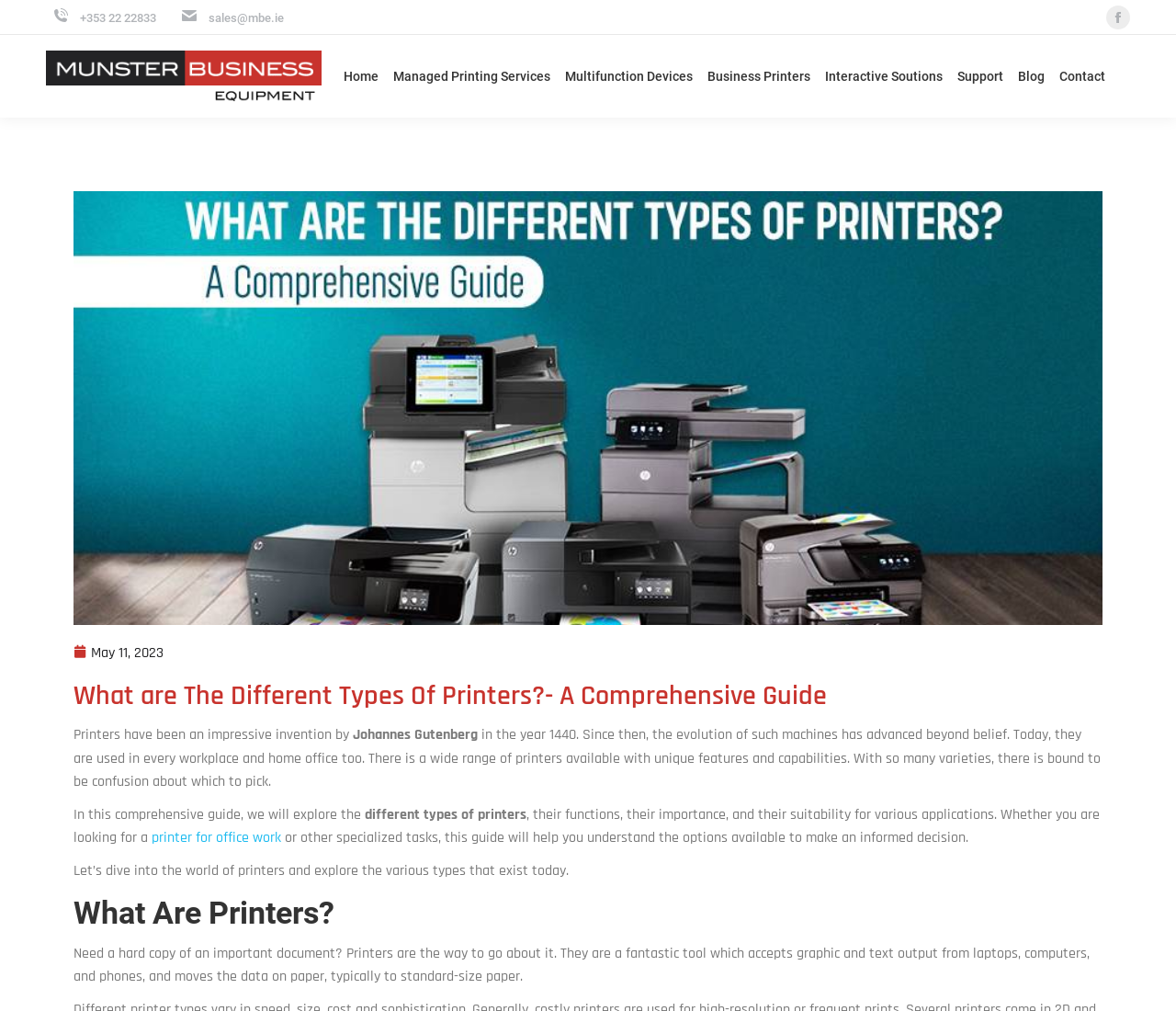Generate a thorough description of the webpage.

This webpage is a comprehensive guide to different types of printers. At the top left corner, there is a contact information section with links to phone number and email address. Next to it, there is a logo of Munster Business Equipment with a link to the company's homepage. On the top right corner, there are social media links, including a Facebook page.

Below the contact information, there is a horizontal menu bar with 8 menu items: Home, Managed Printing Services, Multifunction Devices, Business Printers, Interactive Solutions, Support, Blog, and Contact.

The main content of the webpage starts with a large image of different types of printers, taking up most of the width of the page. Below the image, there is a heading that reads "What are The Different Types Of Printers?- A Comprehensive Guide". The article begins with a brief introduction to the history of printers, mentioning Johannes Gutenberg's invention in 1440. The text explains that printers have evolved significantly since then and are now used in every workplace and home office.

The article then proceeds to explain that there are many types of printers available, each with unique features and capabilities, and that this guide will help readers understand the options available to make an informed decision. There is a link to a section about printers for office work.

The next section is headed "What Are Printers?" and provides a brief definition of printers, explaining that they accept graphic and text output from devices and print it on paper.